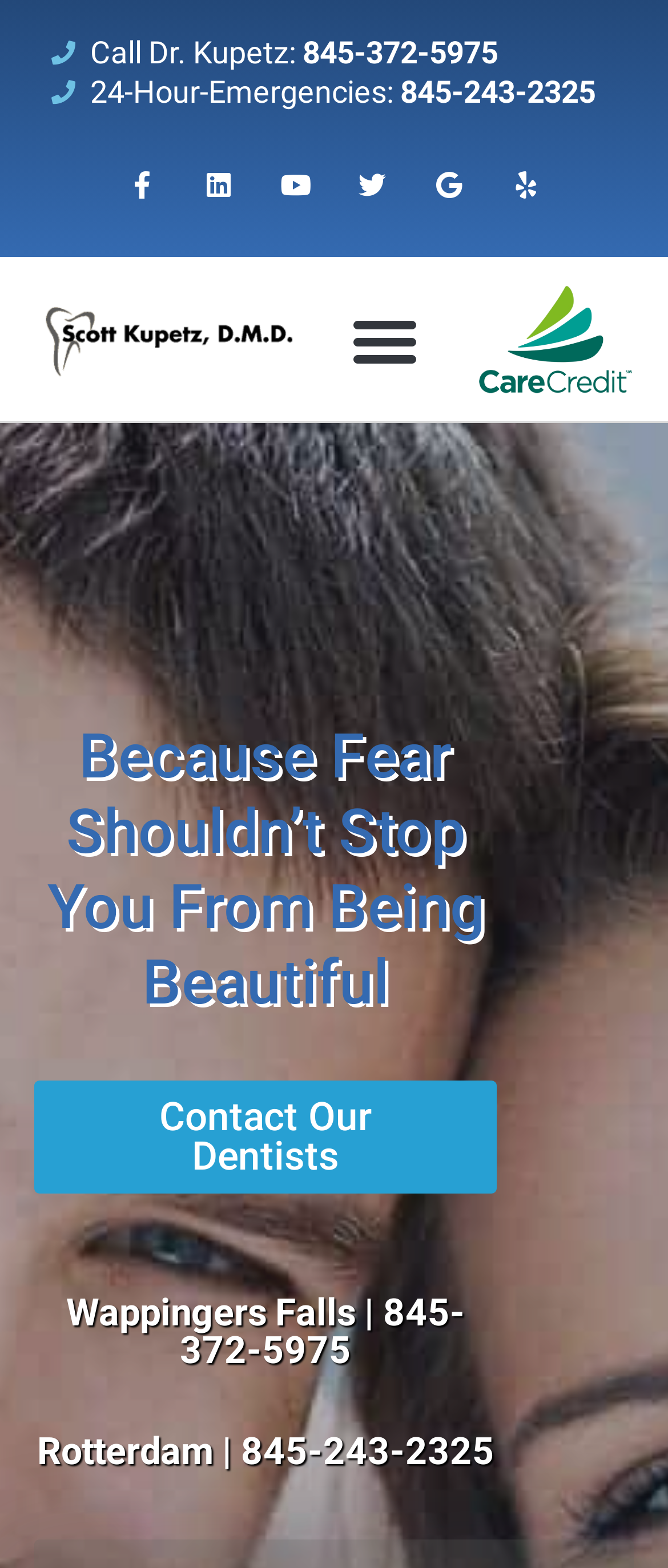Select the bounding box coordinates of the element I need to click to carry out the following instruction: "Toggle menu".

[0.499, 0.185, 0.653, 0.25]